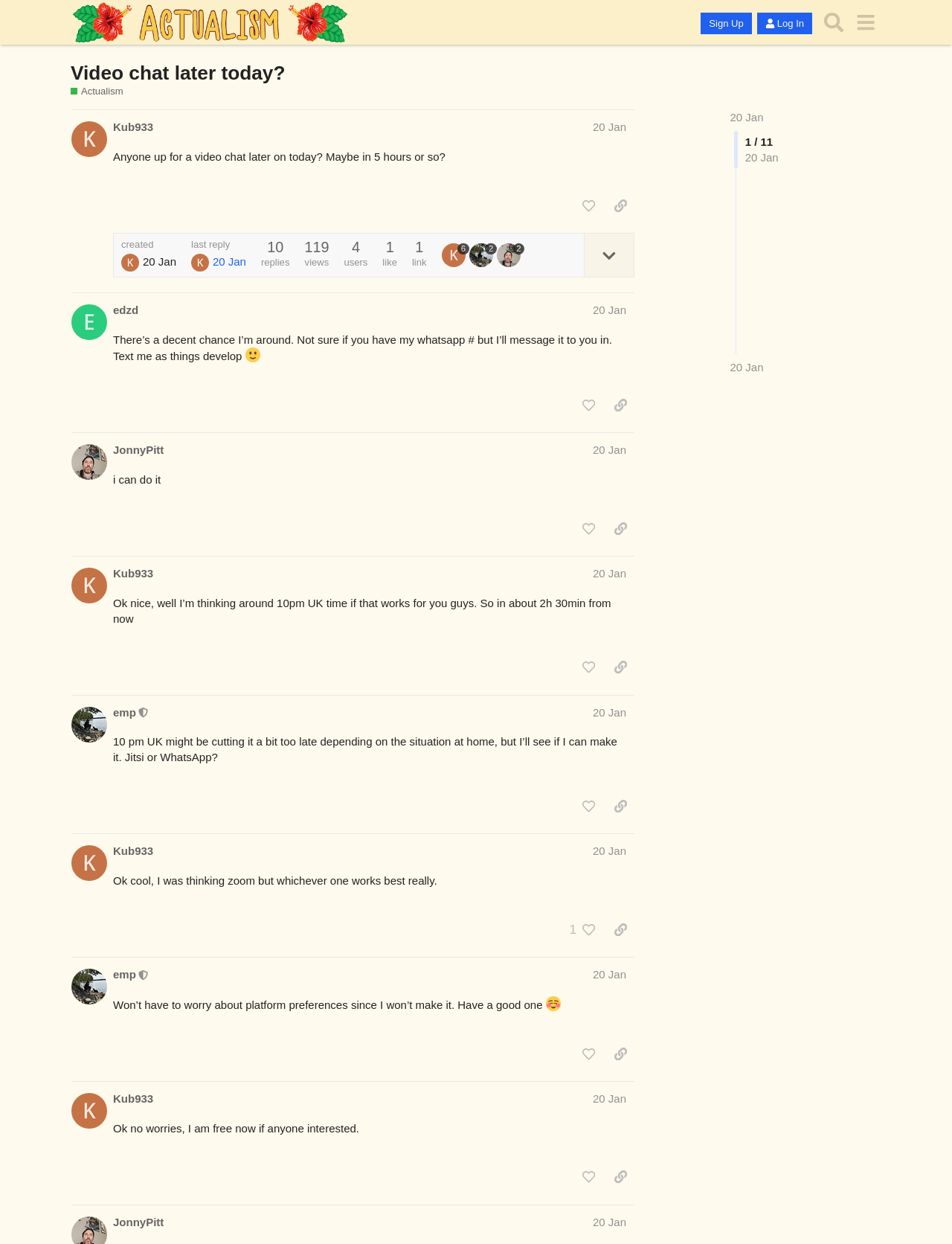Please provide the bounding box coordinate of the region that matches the element description: Video chat later today?. Coordinates should be in the format (top-left x, top-left y, bottom-right x, bottom-right y) and all values should be between 0 and 1.

[0.074, 0.049, 0.3, 0.067]